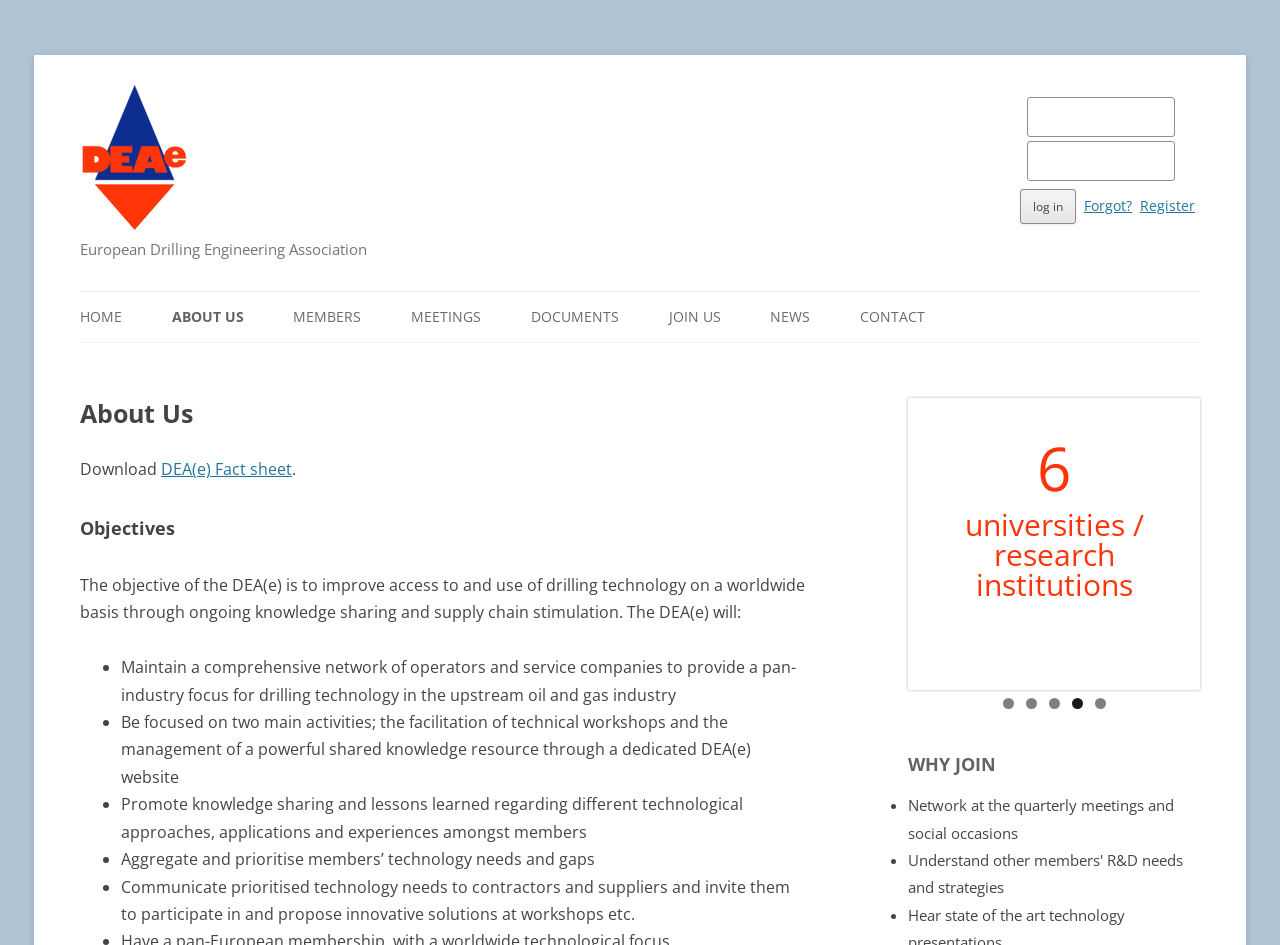Based on the element description: "Members", identify the bounding box coordinates for this UI element. The coordinates must be four float numbers between 0 and 1, listed as [left, top, right, bottom].

[0.229, 0.309, 0.282, 0.362]